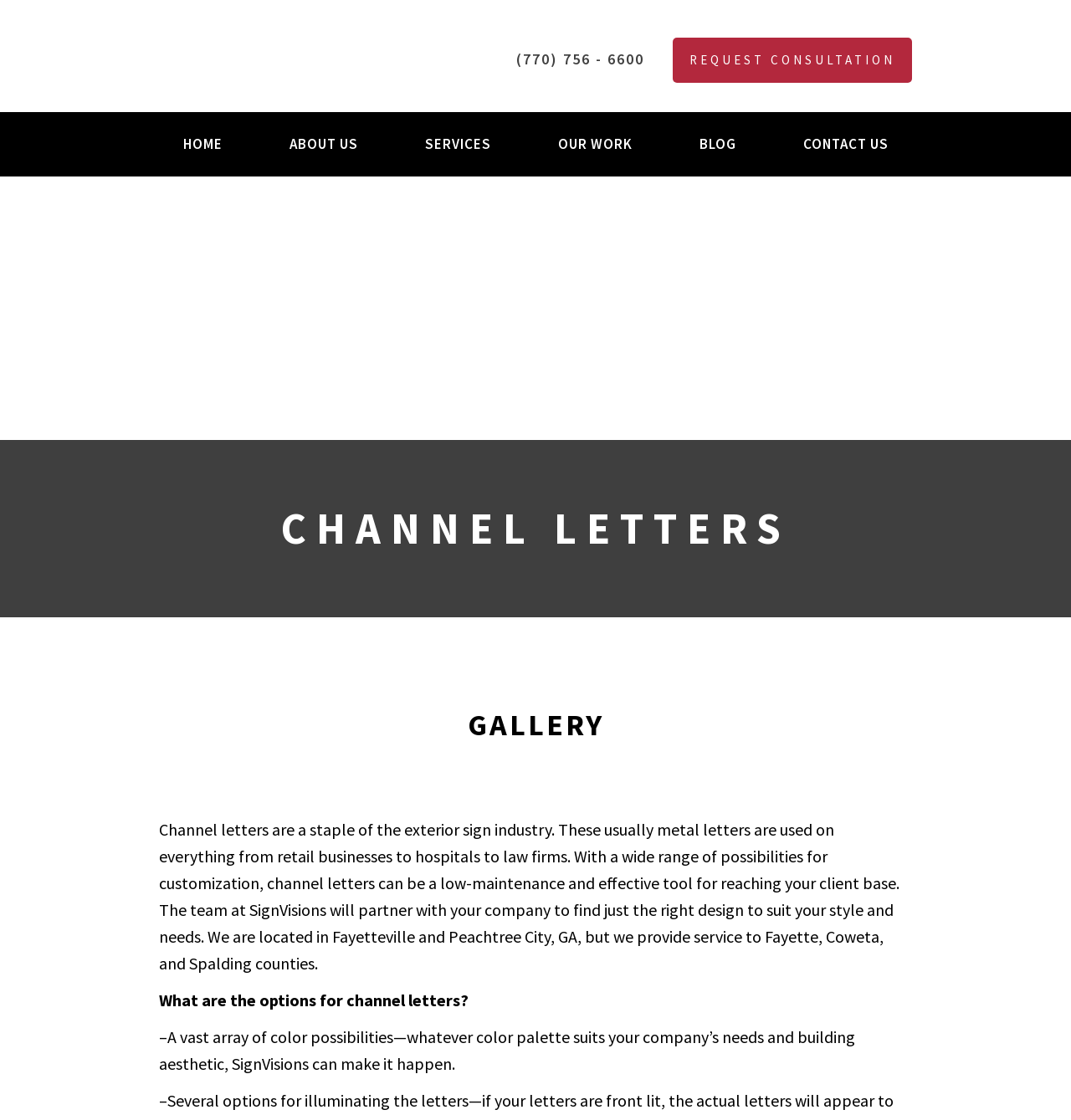What can be customized in channel letters?
Refer to the image and provide a thorough answer to the question.

The webpage mentions that channel letters offer a vast array of color possibilities, which can be customized to suit a company's needs and building aesthetic. This is evident from the StaticText element that lists the options for channel letters.